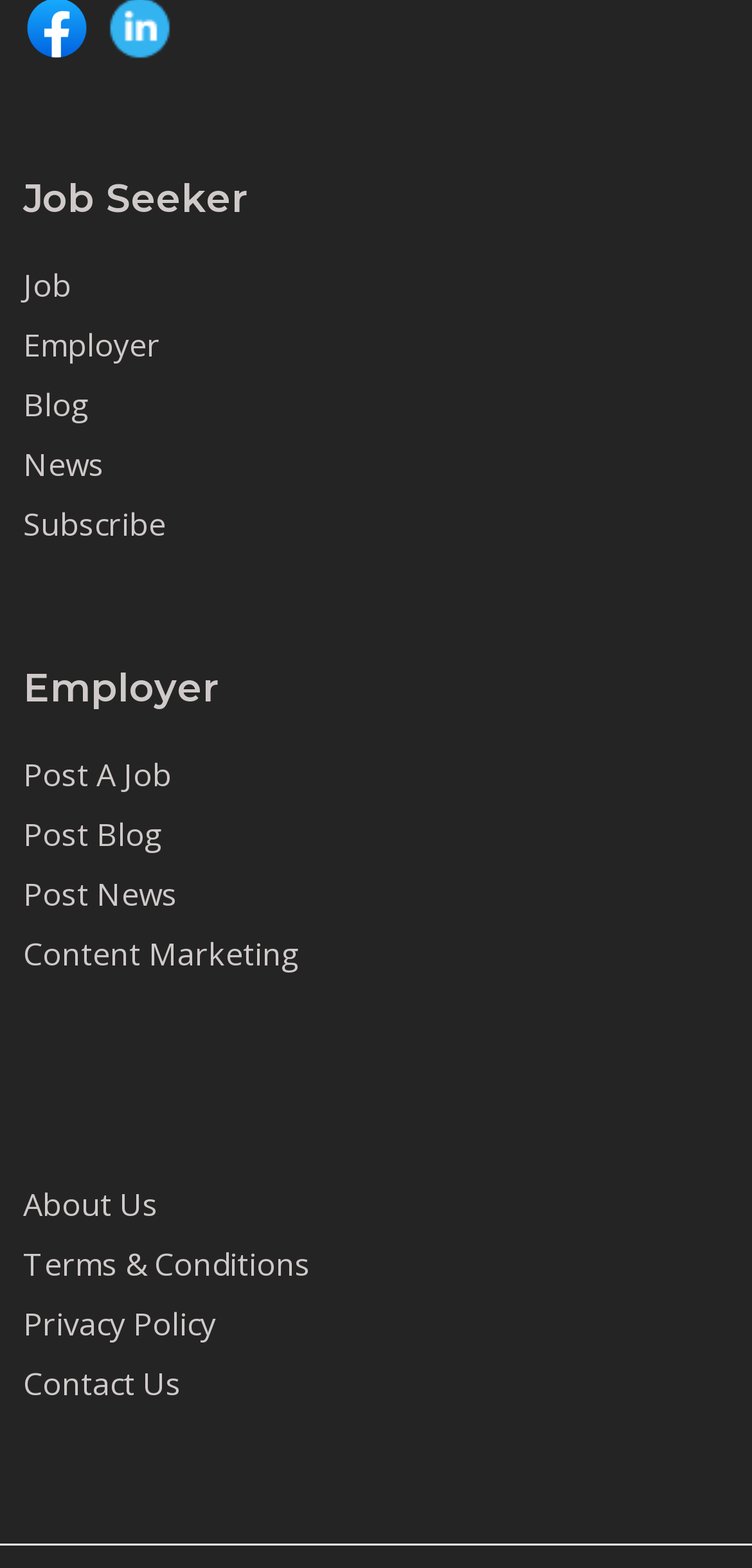How many links are there under the 'Employer' heading?
Please craft a detailed and exhaustive response to the question.

Under the 'Employer' heading, we can see five links: 'Post A Job', 'Post Blog', 'Post News', 'Content Marketing', and other links. Therefore, there are five links under the 'Employer' heading.